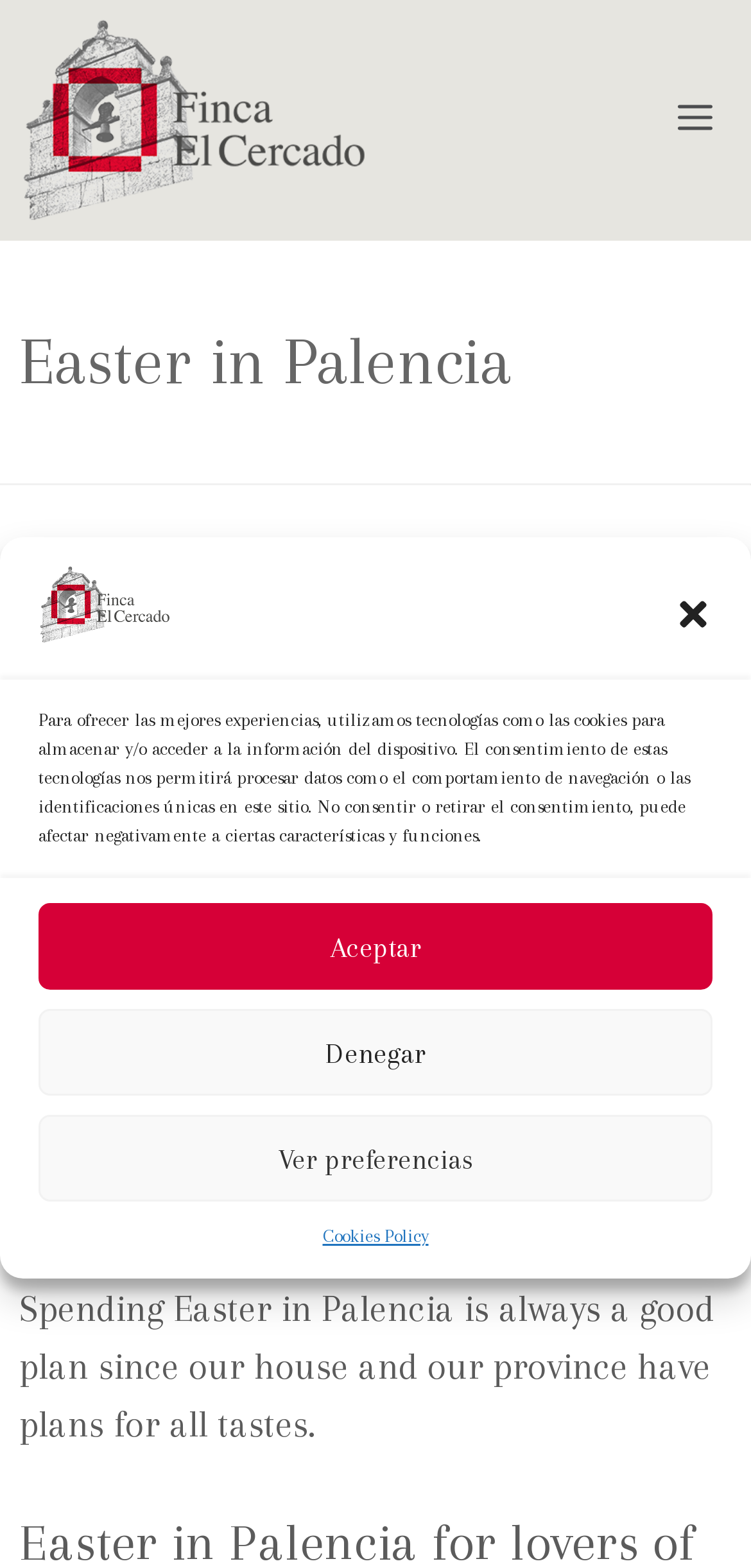Determine the bounding box coordinates in the format (top-left x, top-left y, bottom-right x, bottom-right y). Ensure all values are floating point numbers between 0 and 1. Identify the bounding box of the UI element described by: dropbox 2-01

None